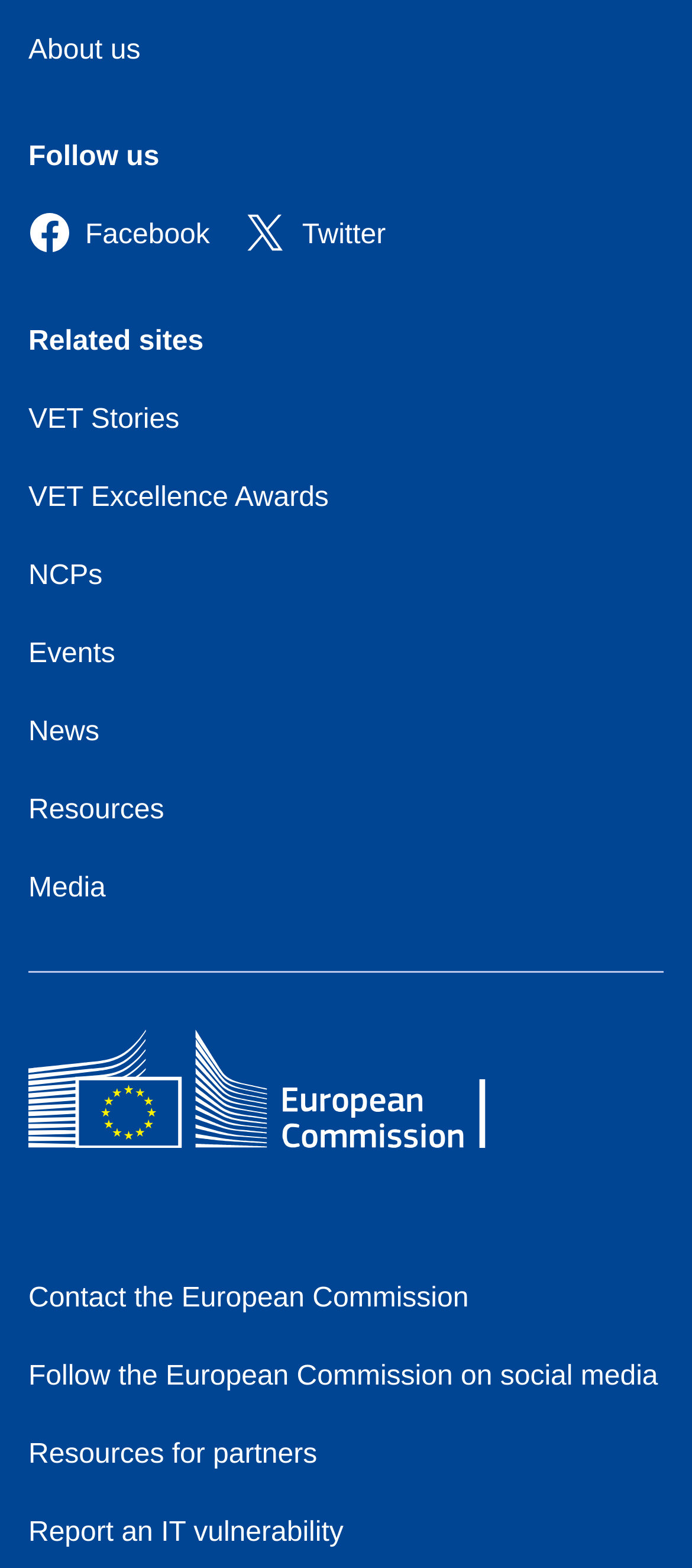How many links are there in the footer section?
Based on the image, answer the question with as much detail as possible.

I analyzed the webpage structure and found that the footer section contains five links, which are 'Contact the European Commission', 'Follow the European Commission on social media', 'Resources for partners', 'Report an IT vulnerability', and 'Home - European Commission'.